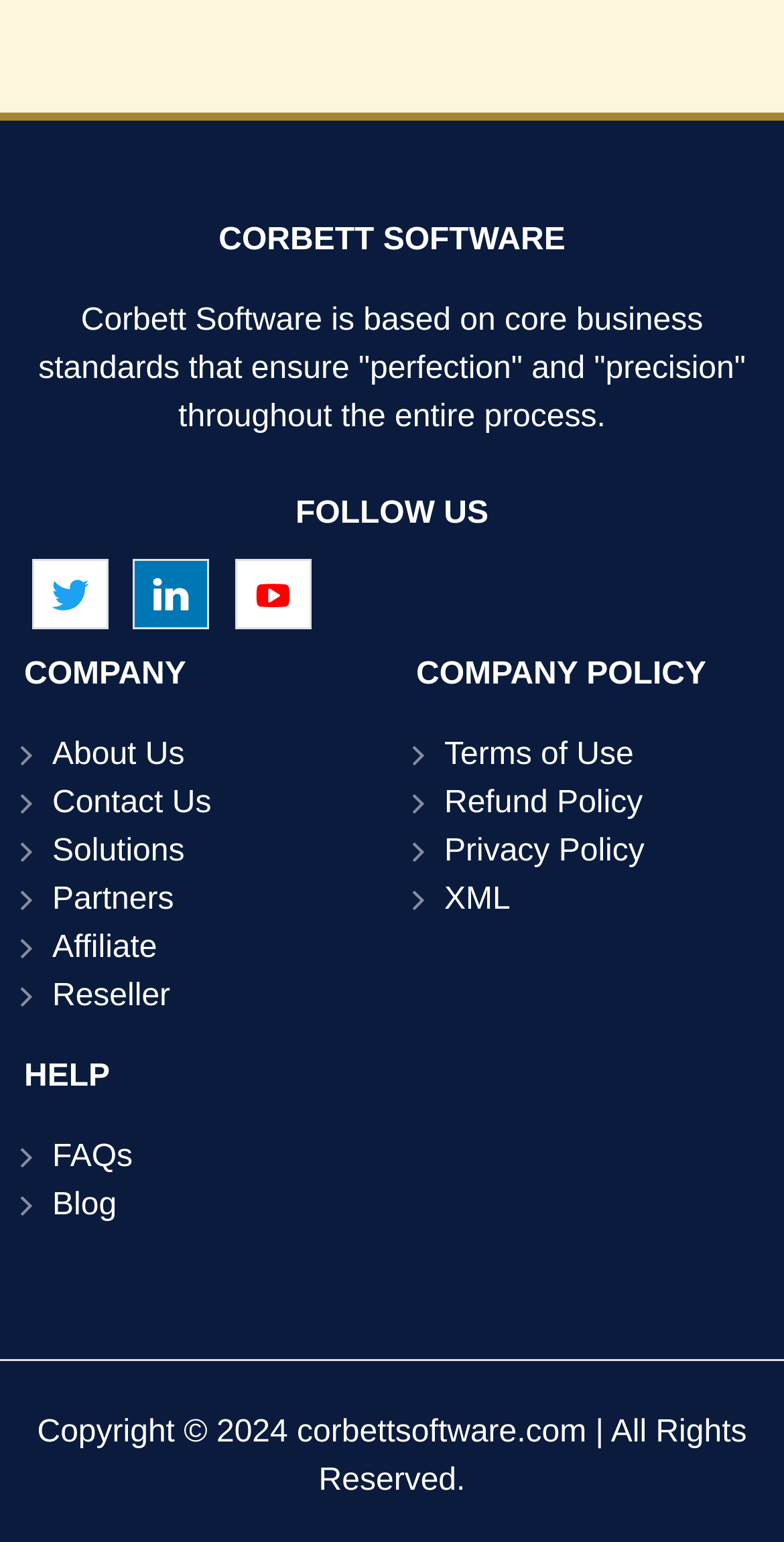Locate the bounding box coordinates of the element that should be clicked to execute the following instruction: "Learn more about the company".

[0.067, 0.479, 0.235, 0.501]